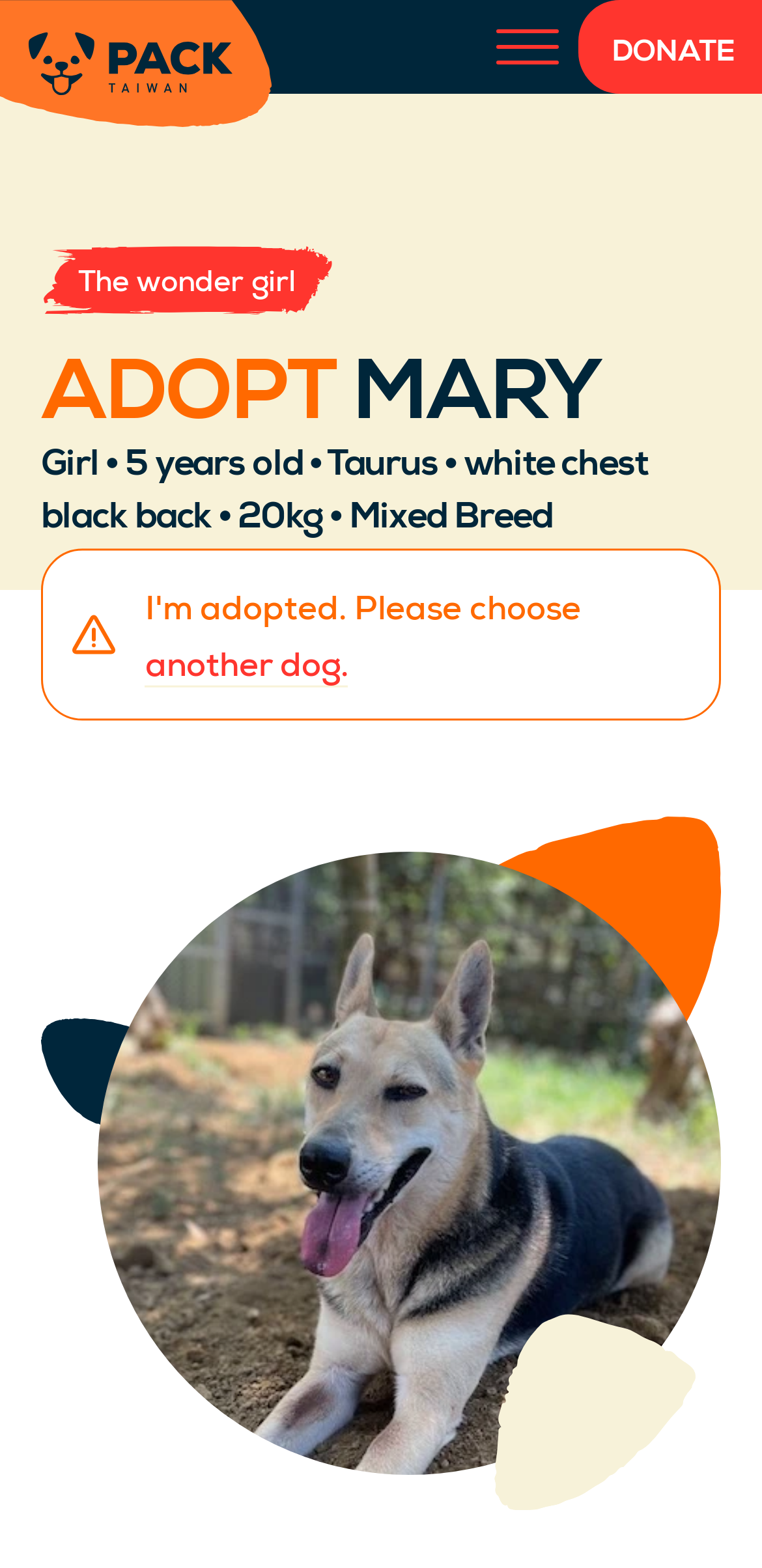Please reply with a single word or brief phrase to the question: 
What is the color of Mary's chest?

white